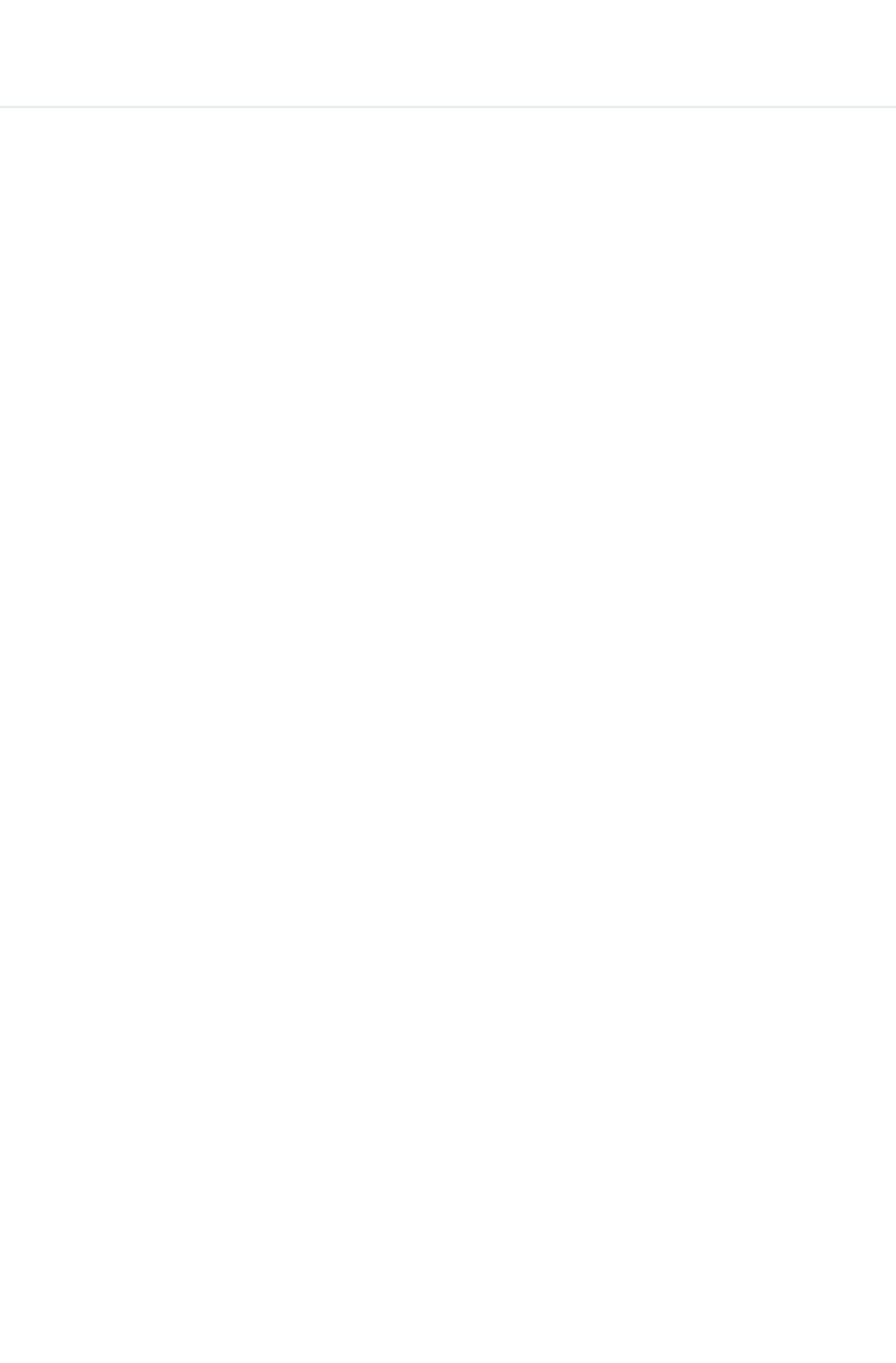How many social media links are present?
Using the image as a reference, give a one-word or short phrase answer.

3